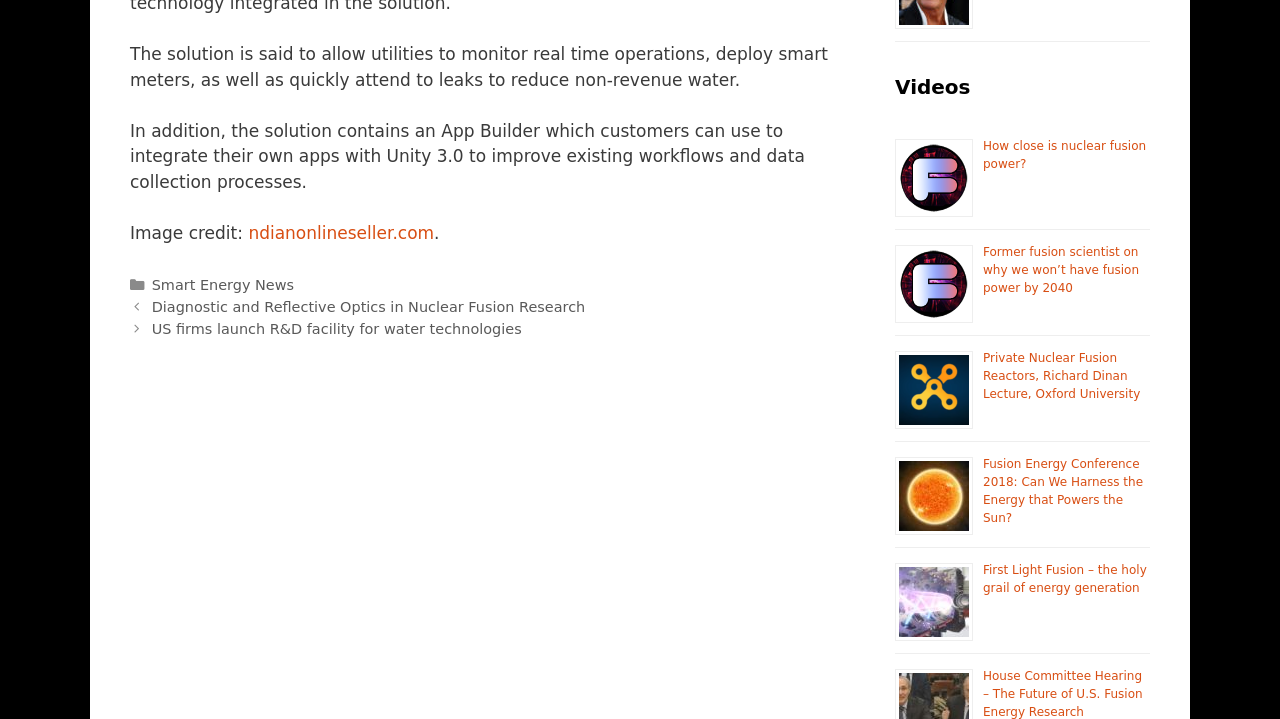Please mark the bounding box coordinates of the area that should be clicked to carry out the instruction: "Read the 'Diagnostic and Reflective Optics in Nuclear Fusion Research' post".

[0.118, 0.416, 0.457, 0.438]